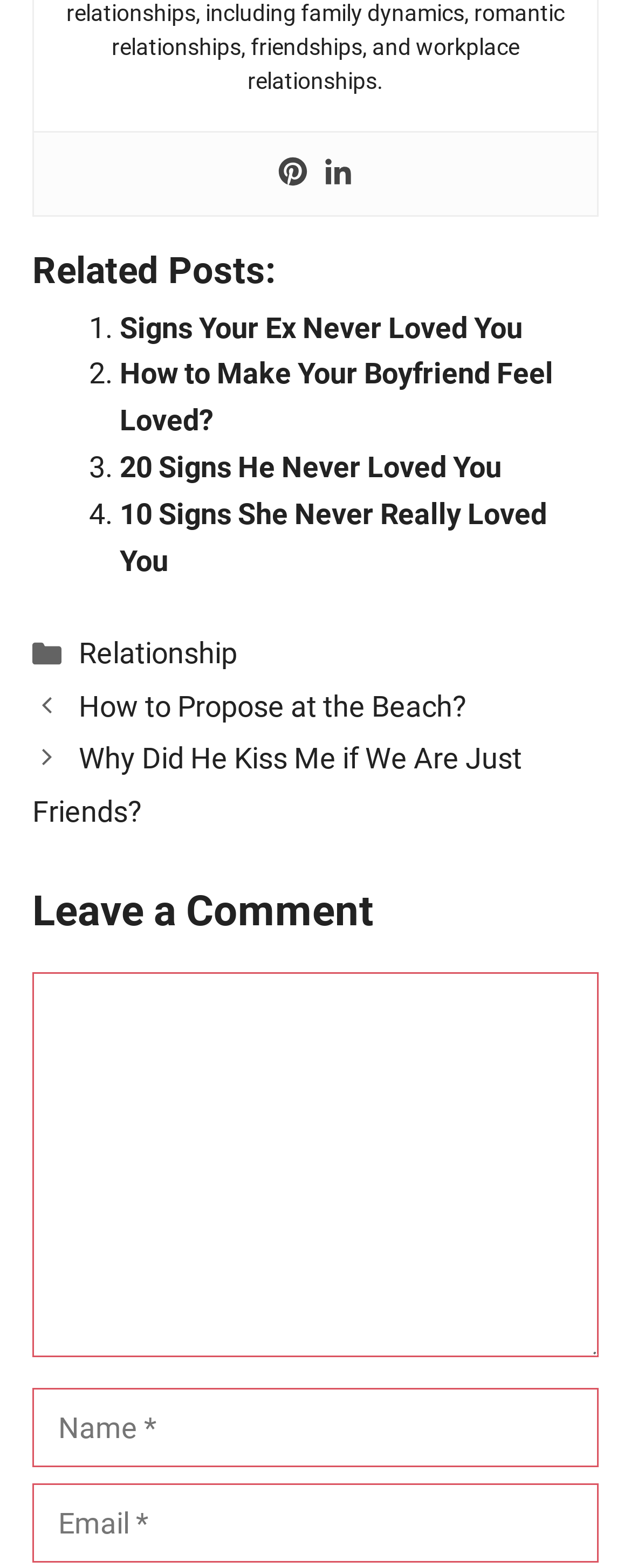Please identify the bounding box coordinates of the area that needs to be clicked to follow this instruction: "Enter your name".

[0.051, 0.885, 0.949, 0.936]